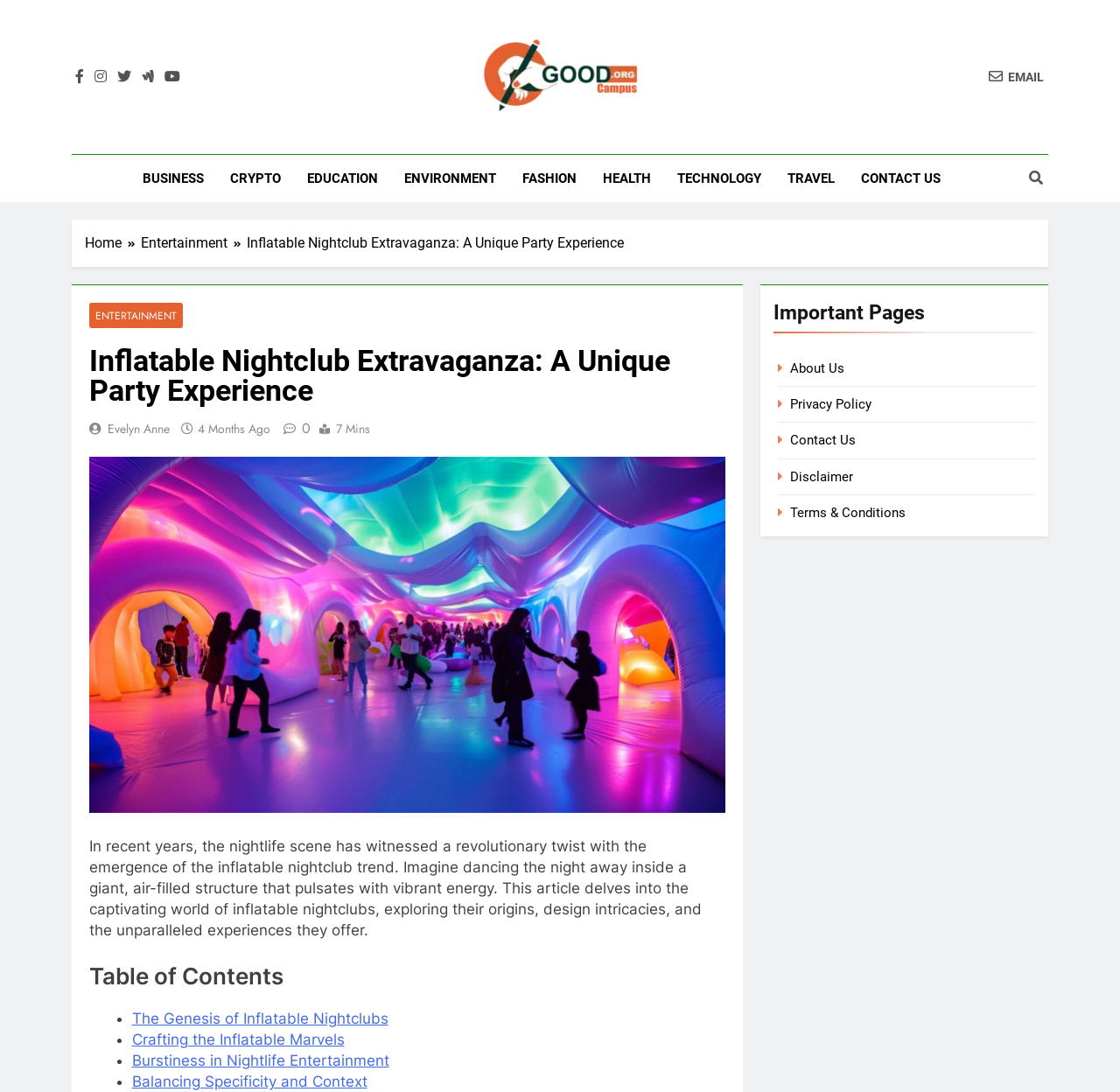Create an elaborate caption for the webpage.

This webpage is about inflatable nightclubs, a revolutionary trend in nightlife entertainment. At the top left corner, there are five social media links represented by icons. Below them, there is a navigation bar with links to different categories, including BUSINESS, CRYPTO, EDUCATION, and more. 

To the right of the navigation bar, there is a button with a search icon. Below the navigation bar, there is a breadcrumbs section showing the current page's location, with links to the home page and the entertainment category.

The main content of the page is divided into two sections. On the left, there is a header section with a heading that reads "Inflatable Nightclub Extravaganza: A Unique Party Experience". Below the heading, there are links to ENTERTAINMENT, the author's name "Evelyn Anne", and the time the article was published, "4 Months Ago". There is also an image of an inflatable nightclub.

On the right side of the header section, there is a paragraph of text that introduces the topic of inflatable nightclubs, describing them as a revolutionary trend in nightlife entertainment. Below the paragraph, there is a table of contents with links to different sections of the article, including "The Genesis of Inflatable Nightclubs", "Crafting the Inflatable Marvels", and more.

At the bottom right corner of the page, there is a complementary section with a heading that reads "Important Pages". Below the heading, there are links to various important pages, including "About Us", "Privacy Policy", and "Contact Us".